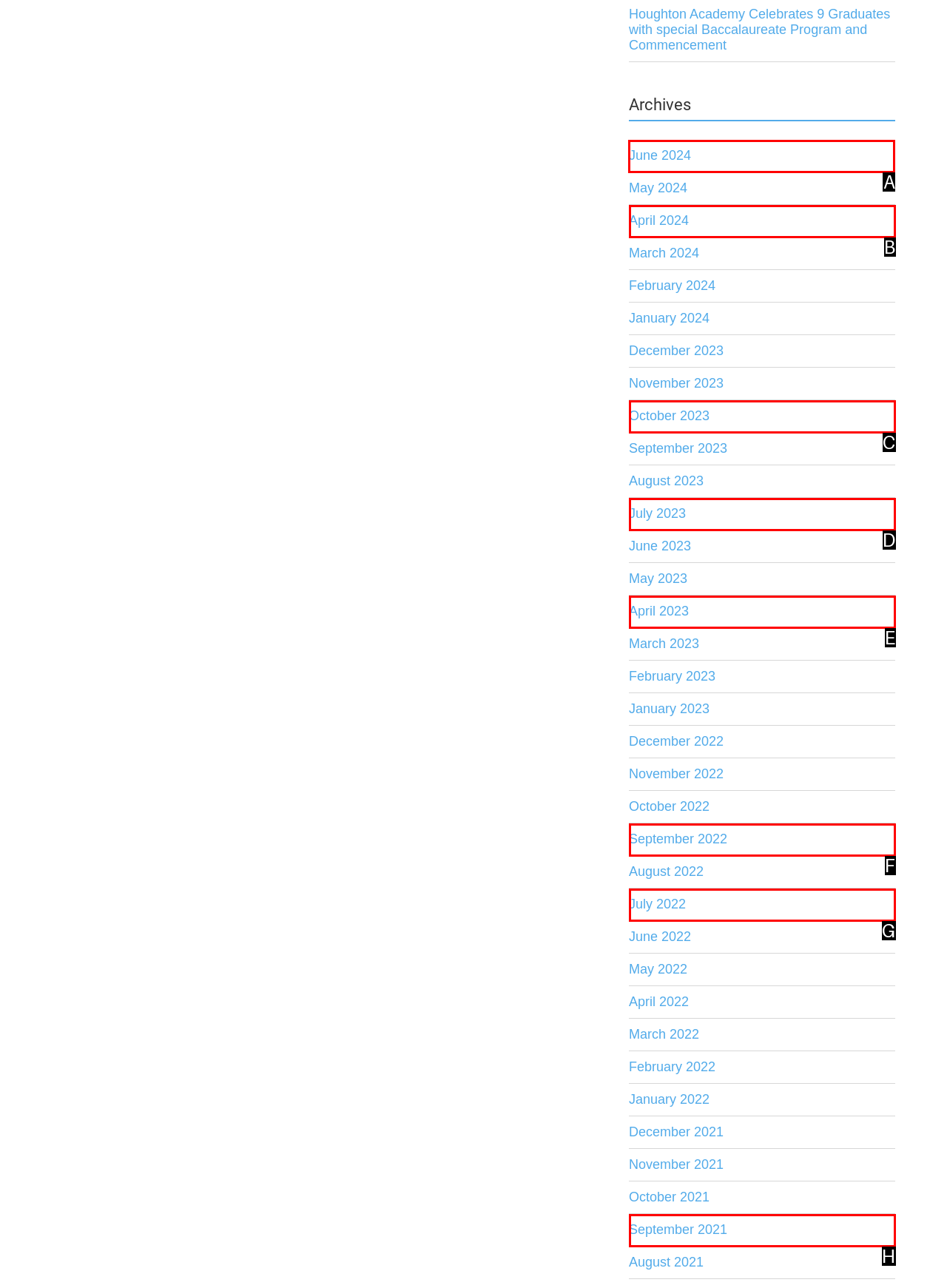To execute the task: view archives for June 2024, which one of the highlighted HTML elements should be clicked? Answer with the option's letter from the choices provided.

A